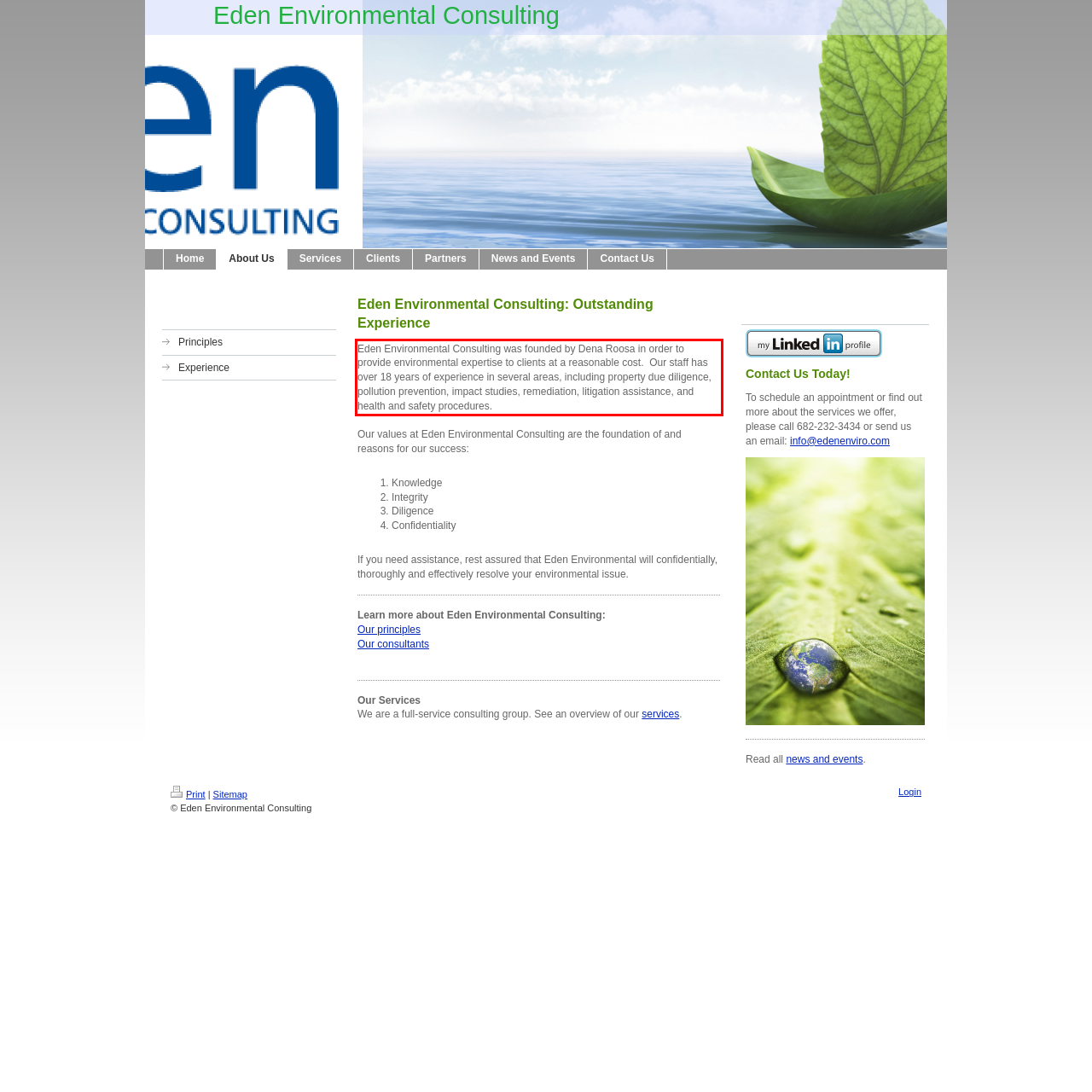Within the screenshot of a webpage, identify the red bounding box and perform OCR to capture the text content it contains.

Eden Environmental Consulting was founded by Dena Roosa in order to provide environmental expertise to clients at a reasonable cost. Our staff has over 18 years of experience in several areas, including property due diligence, pollution prevention, impact studies, remediation, litigation assistance, and health and safety procedures.